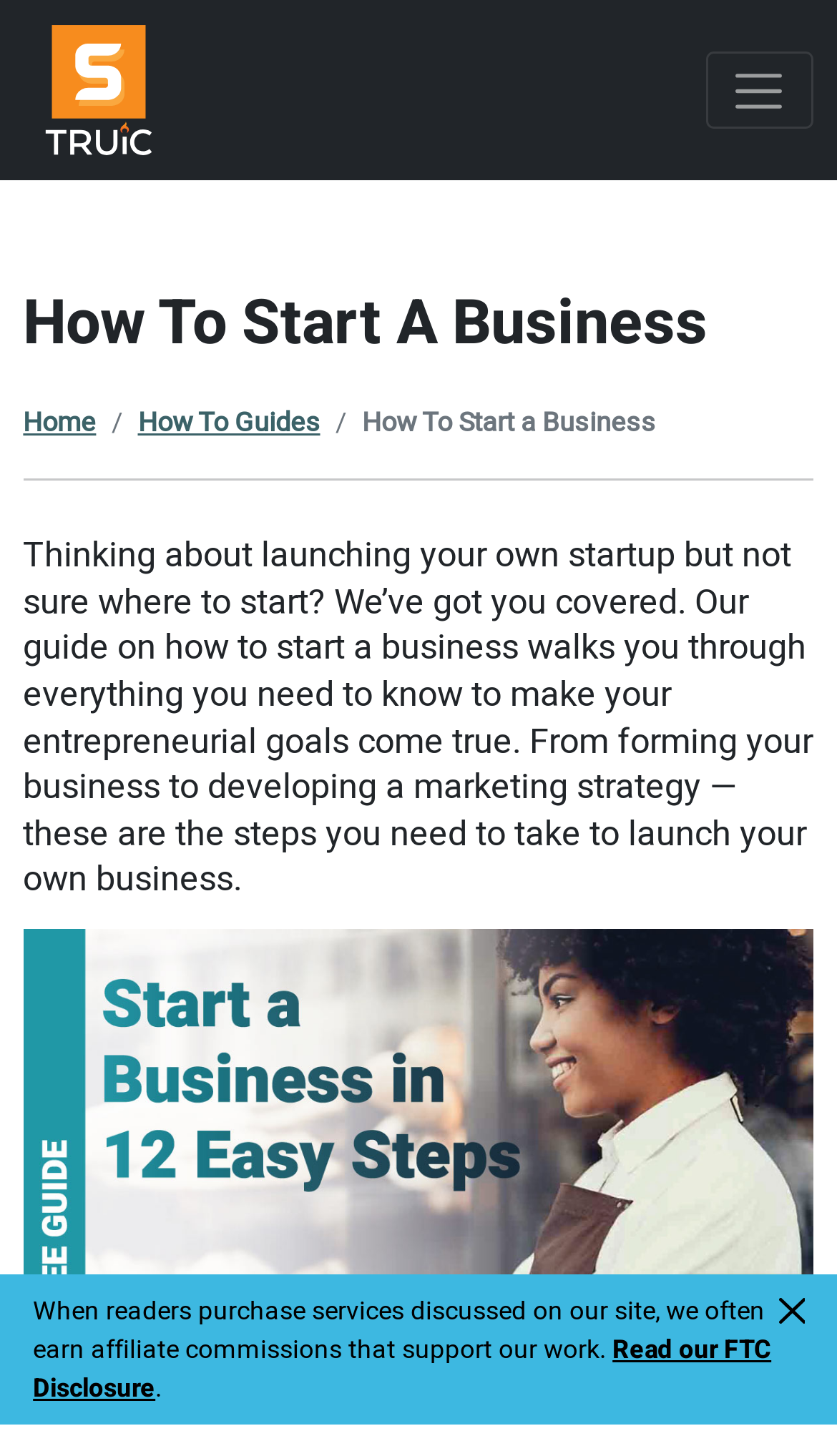Find and provide the bounding box coordinates for the UI element described with: "Home".

[0.028, 0.278, 0.115, 0.304]